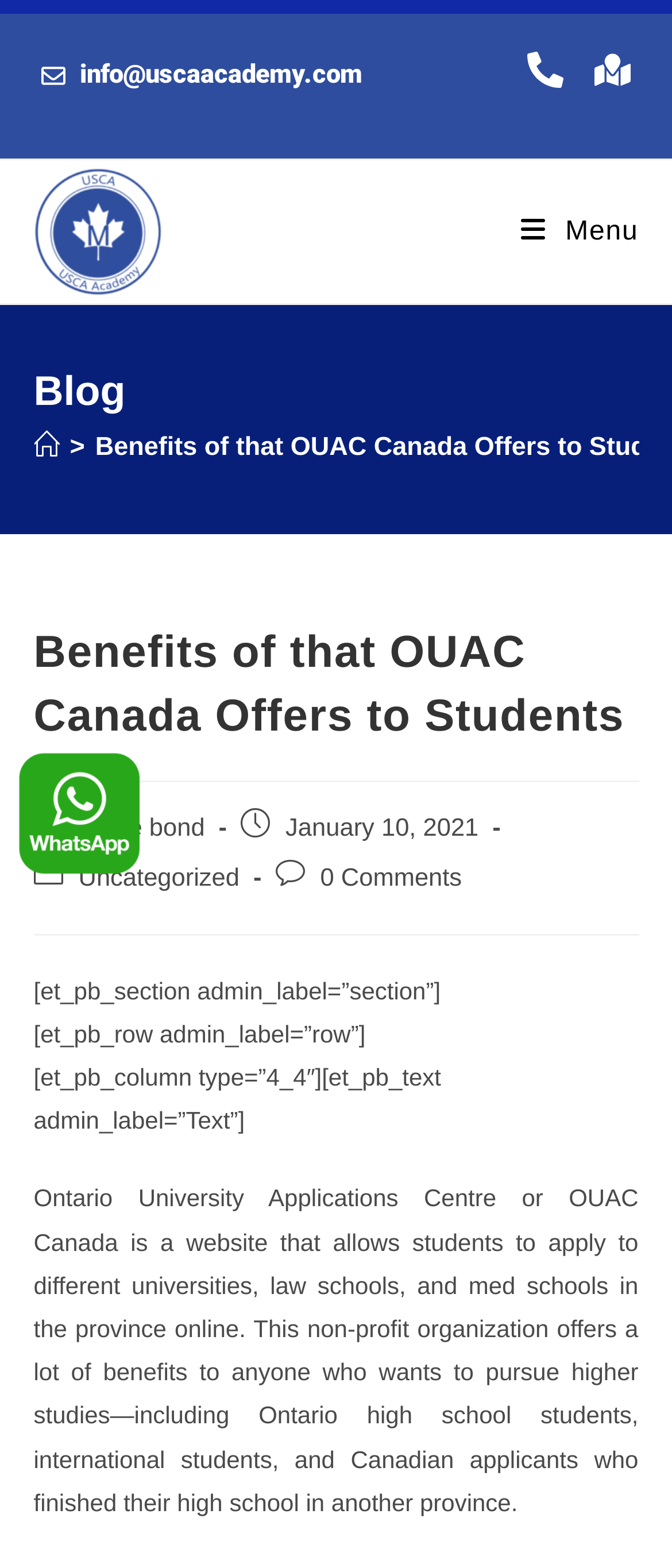Elaborate on the different components and information displayed on the webpage.

This webpage is about the benefits of the OUAC Canada application system for students at USCA Academy. At the top left corner, there is a whatsapp icon and an email address "info@uscaacademy.com" next to it. On the top right corner, there are three blank links. Below these elements, there is a logo of USCA Academy, and a "Mobile Menu" link on the right side. 

The main content of the webpage is divided into sections. The first section has a heading "Blog" and a navigation menu "Breadcrumbs" with a link to "Home". Below this section, there is a heading "Benefits of that OUAC Canada Offers to Students" which is the title of the article. 

The article is written by "jackie bond" and was published on "January 10, 2021" under the category "Uncategorized". There are no comments on the article. The main content of the article is a paragraph of text that describes the benefits of OUAC Canada, a non-profit organization that allows students to apply to different universities, law schools, and med schools in the province online.